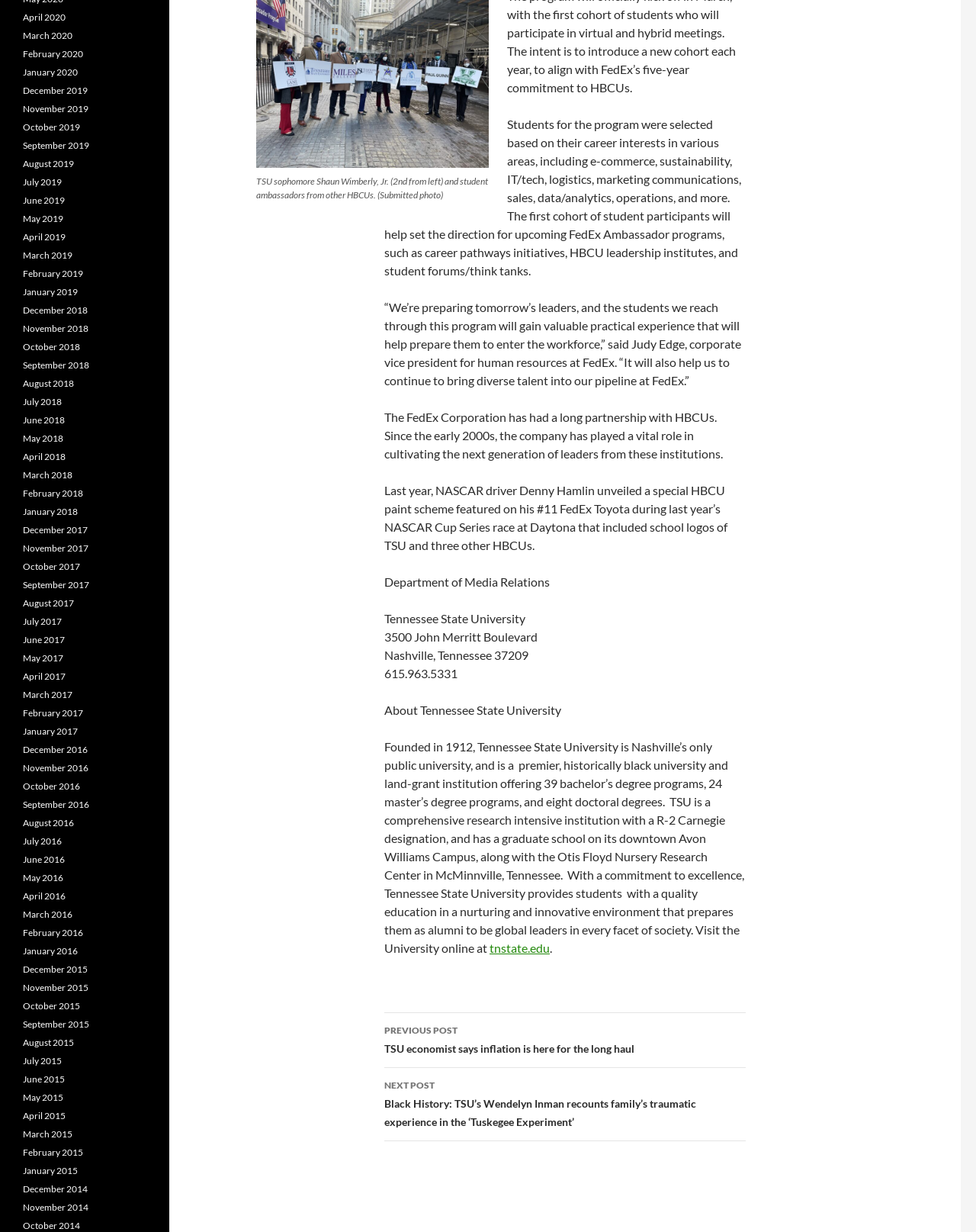Locate the bounding box coordinates of the clickable area to execute the instruction: "Read the previous post". Provide the coordinates as four float numbers between 0 and 1, represented as [left, top, right, bottom].

[0.394, 0.822, 0.764, 0.867]